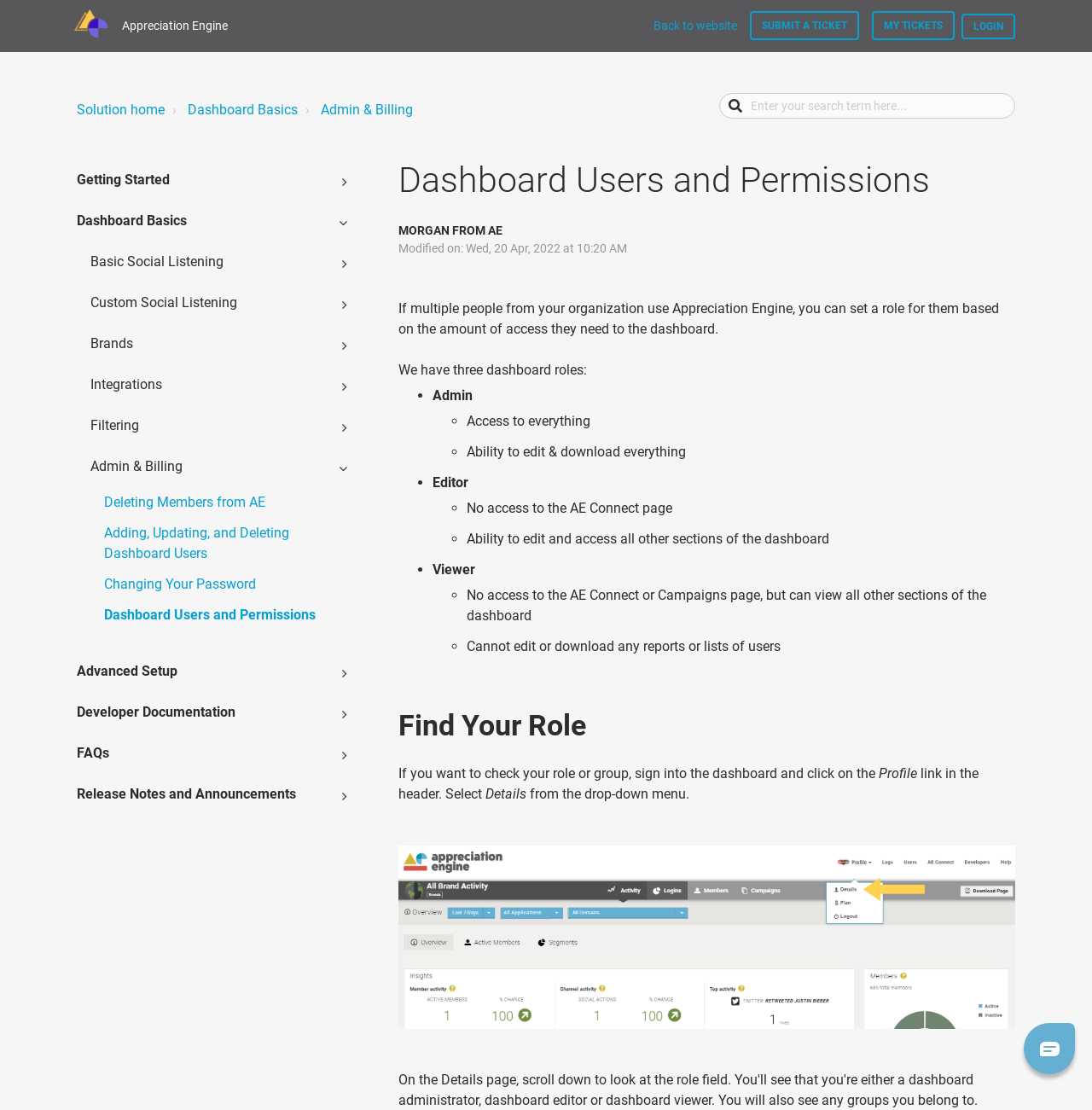Can you look at the image and give a comprehensive answer to the question:
What is the purpose of the 'Access to everything' feature?

The webpage lists 'Access to everything' as a feature of the Admin role, indicating that users with this role have complete access to the dashboard.